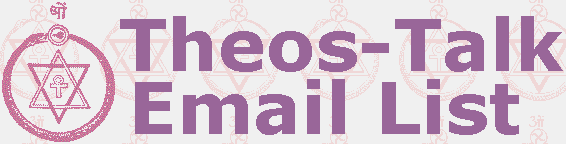Using the details from the image, please elaborate on the following question: What is the shape of the mystical symbols in the background?

The shape of the mystical symbols in the background is circular because the caption specifically mentions 'faint, circular mystical symbols' that add depth and context to the theme of theosophy and corresponding discussions.